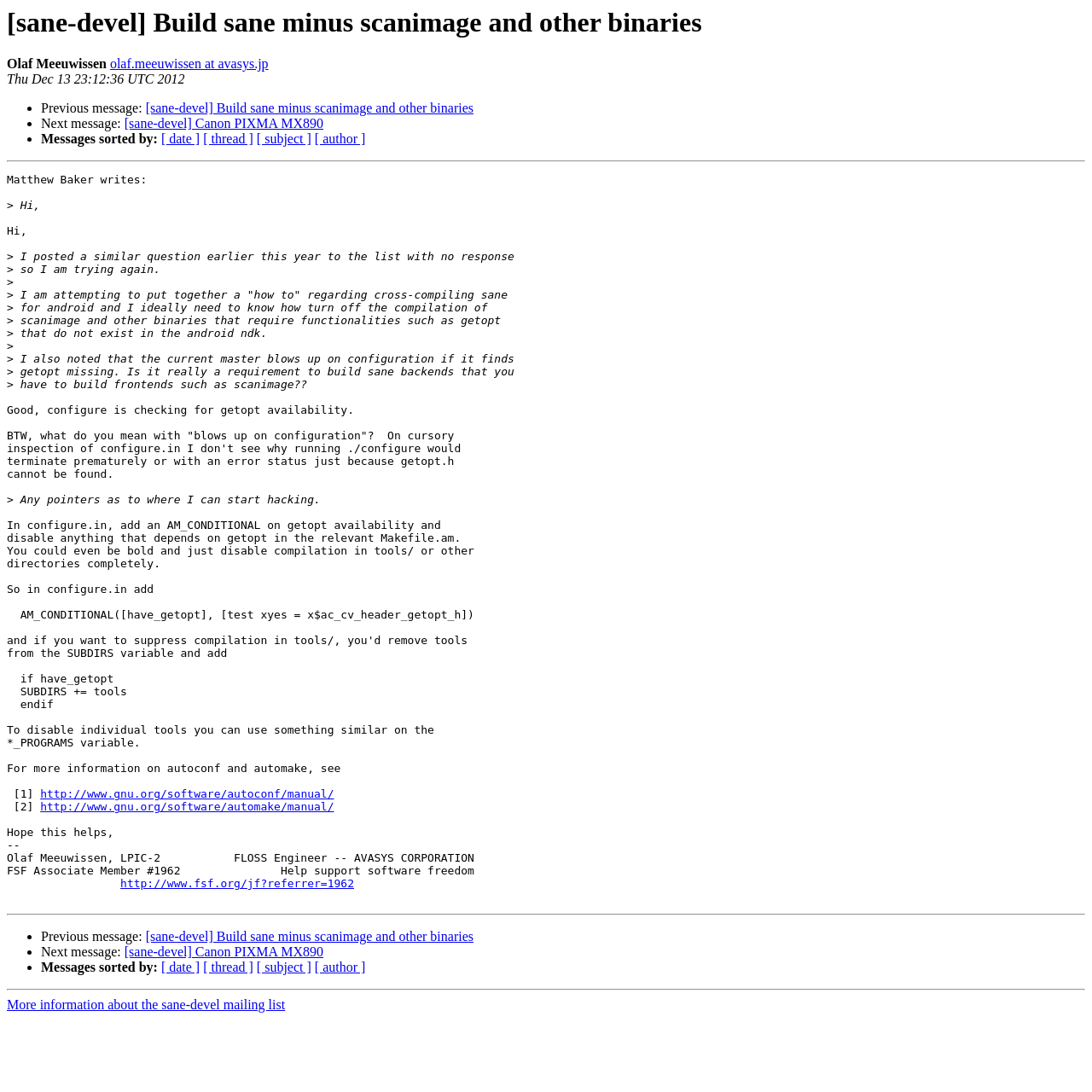What is the topic of the email?
Answer with a single word or phrase, using the screenshot for reference.

Building sane minus scanimage and other binaries